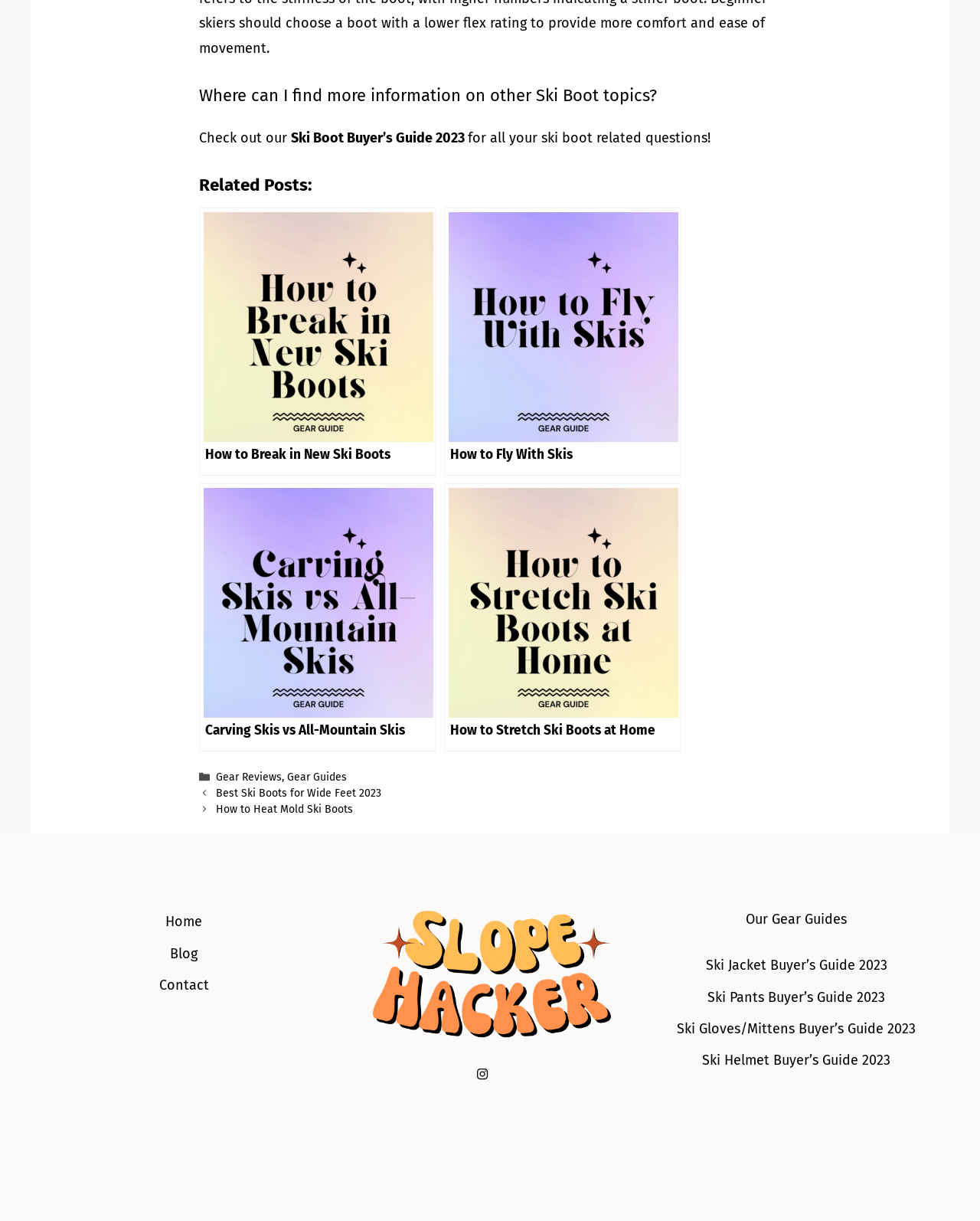What is the topic of the related posts? Based on the image, give a response in one word or a short phrase.

Skiing